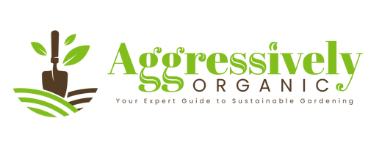Generate an elaborate caption for the given image.

The image features the logo of "Aggressively Organic," which represents a platform dedicated to sustainable gardening. The design incorporates a stylized green plant sprouting from a brown gardening trowel, symbolizing growth and eco-friendliness. The name "Aggressively Organic" is displayed in a bold, vibrant font, with "AGGRESSIVELY" in bright green and "ORGANIC" in a more understated tone, indicating a strong focus on environmental responsibility. Below the logo, the tagline, "Your Expert Guide to Sustainable Gardening," reinforces the mission to provide trustworthy advice and resources for gardeners of all skill levels, from beginners to seasoned experts. This visually appealing logo embodies the organization’s commitment to promoting sustainable gardening practices and fostering eco-friendly approaches in horticulture.